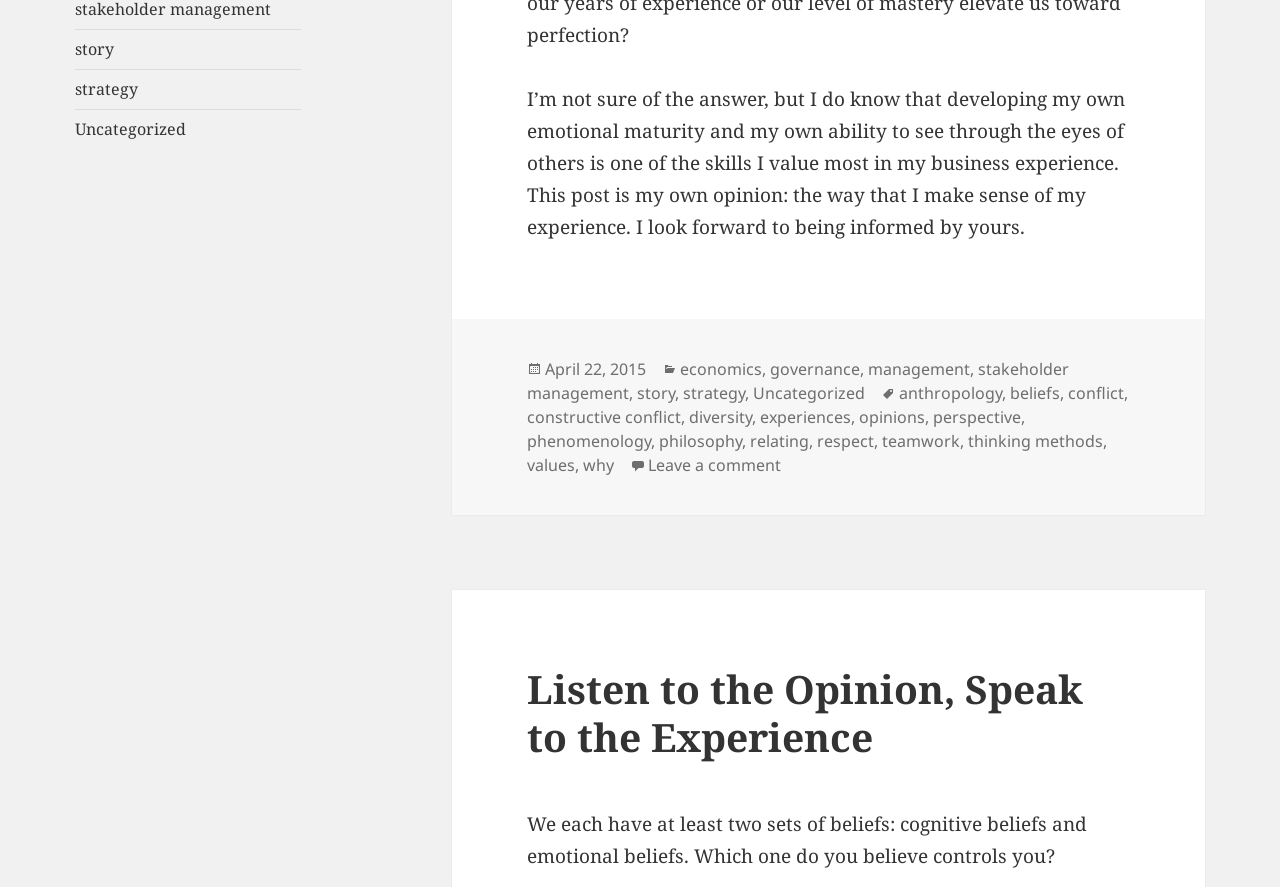Please find the bounding box coordinates of the clickable region needed to complete the following instruction: "Read the article about Listen to the Opinion, Speak to the Experience Part 2". The bounding box coordinates must consist of four float numbers between 0 and 1, i.e., [left, top, right, bottom].

[0.506, 0.512, 0.61, 0.538]